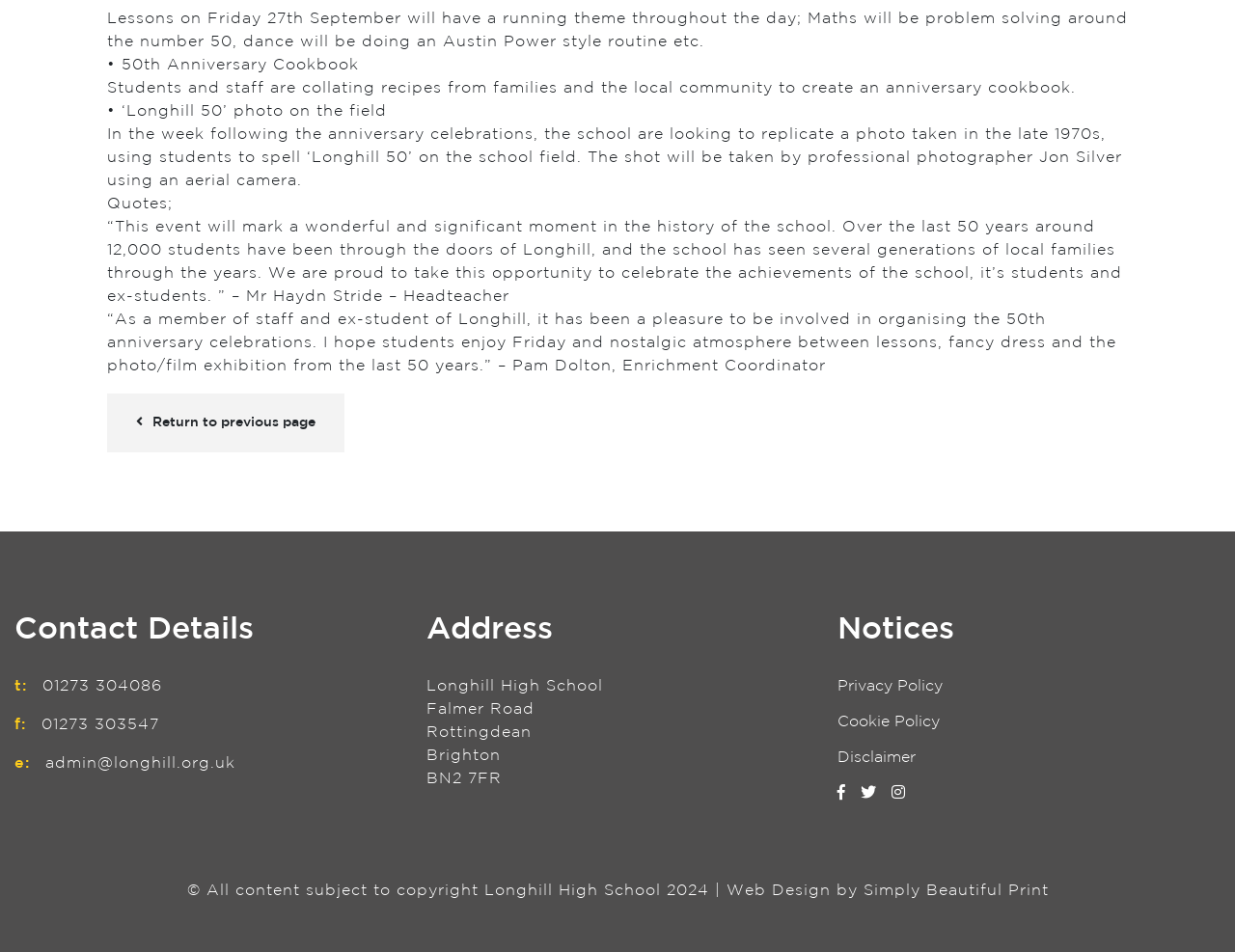Using the element description: "Simply Beautiful Print", determine the bounding box coordinates. The coordinates should be in the format [left, top, right, bottom], with values between 0 and 1.

[0.699, 0.928, 0.849, 0.943]